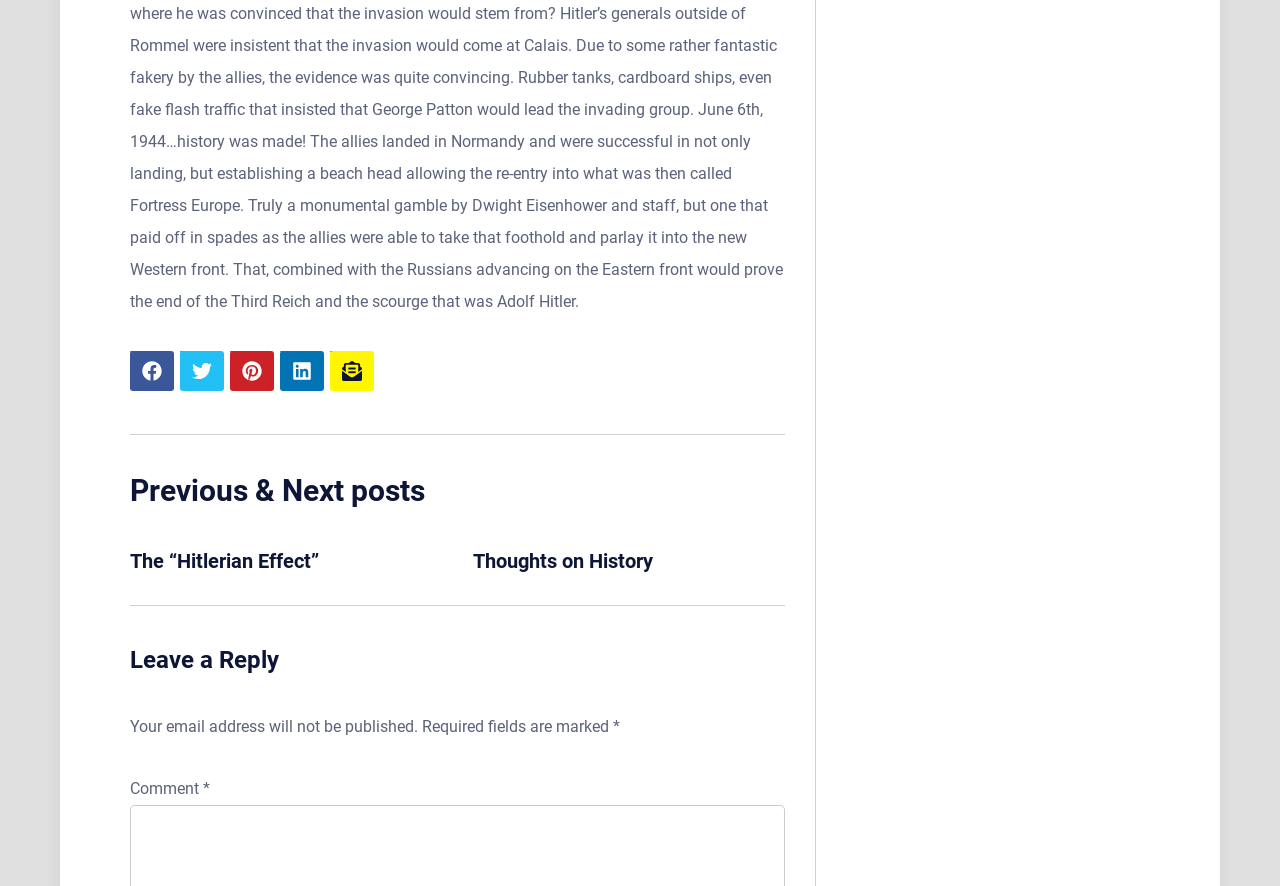Locate the UI element described by Thoughts on History in the provided webpage screenshot. Return the bounding box coordinates in the format (top-left x, top-left y, bottom-right x, bottom-right y), ensuring all values are between 0 and 1.

[0.369, 0.619, 0.51, 0.646]